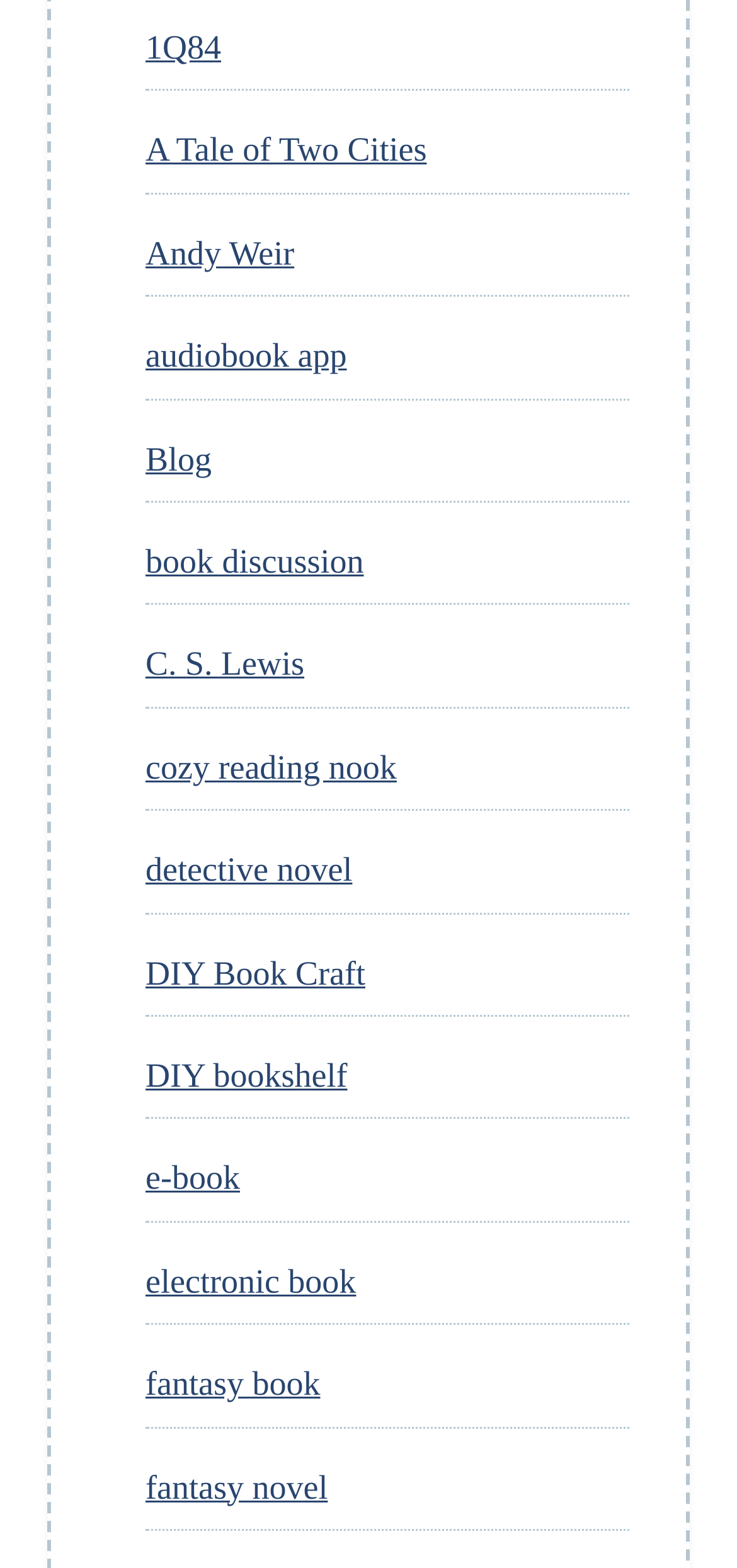What type of content is primarily featured on this webpage?
Please provide a comprehensive and detailed answer to the question.

Based on the numerous links on the webpage, it appears that the primary content featured is related to books, including authors, genres, and book-related activities.